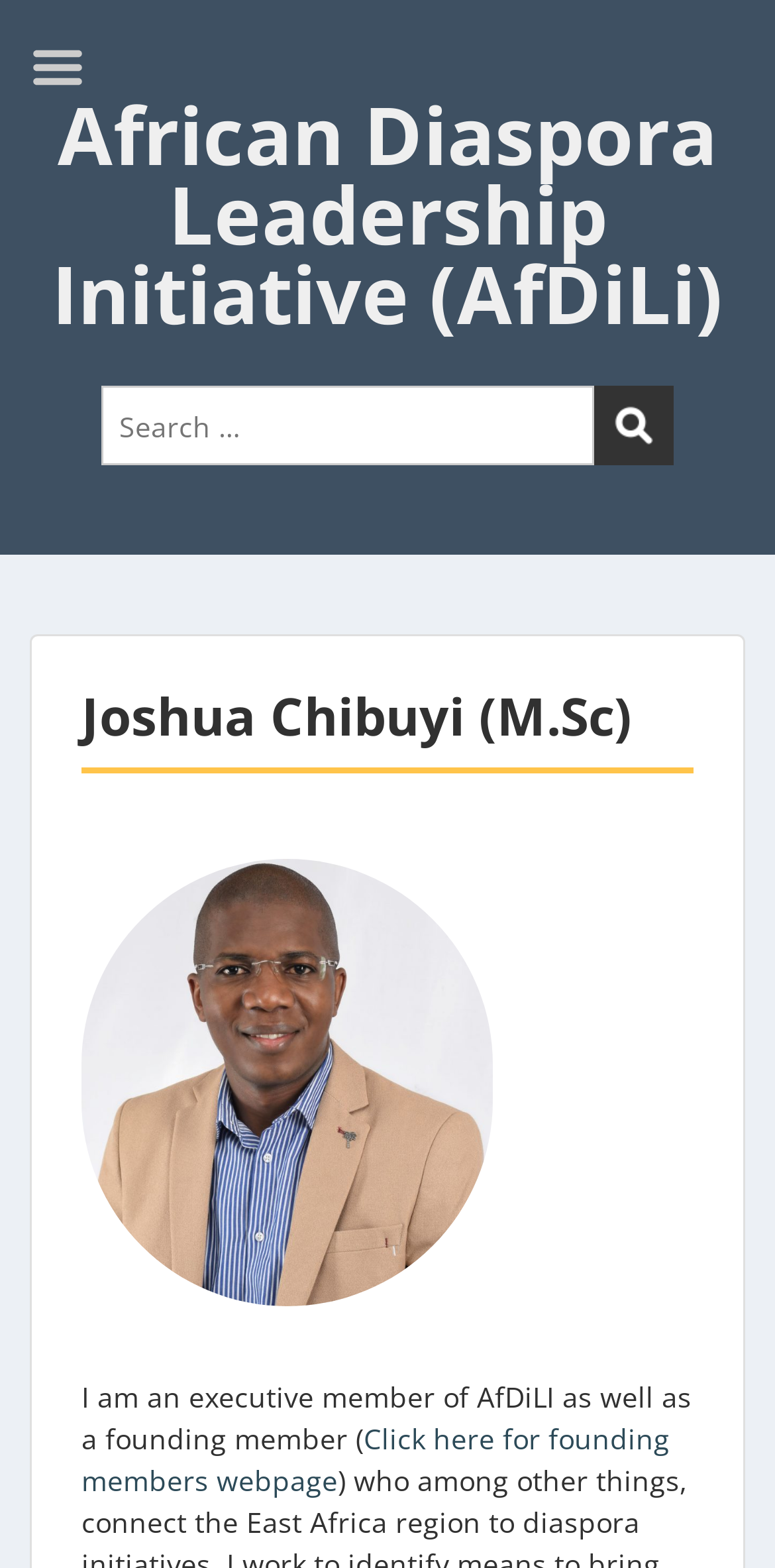Pinpoint the bounding box coordinates of the element that must be clicked to accomplish the following instruction: "Click the menu button". The coordinates should be in the format of four float numbers between 0 and 1, i.e., [left, top, right, bottom].

[0.038, 0.025, 0.146, 0.061]